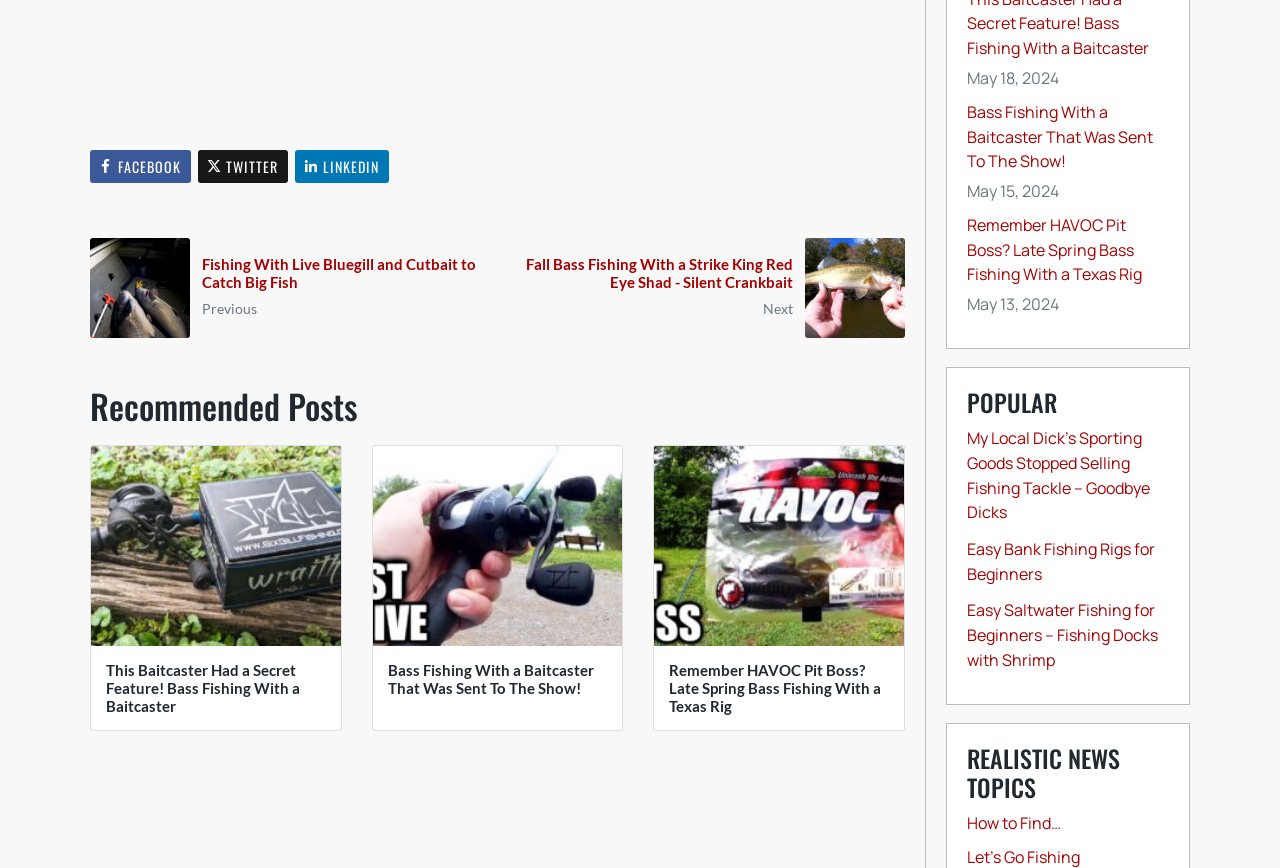What is the purpose of the links at the top?
Please use the image to deliver a detailed and complete answer.

The links at the top of the webpage, including 'Share on Facebook', 'Share on Twitter', and 'Share on LinkedIn', are used to share the content of the webpage on social media platforms.